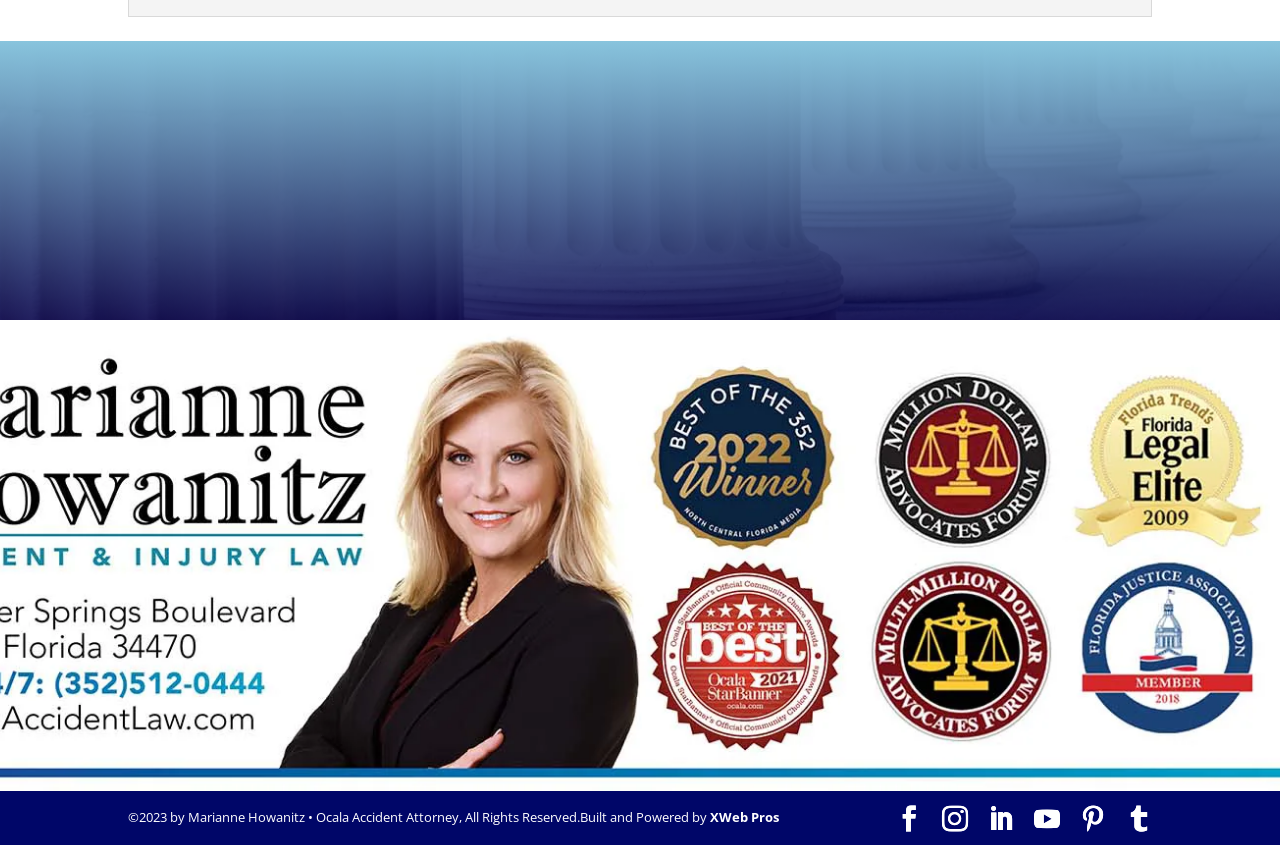Can you show the bounding box coordinates of the region to click on to complete the task described in the instruction: "Click the 'CONTACT US TODAY FOR YOUR FREE CASE EVALUATION' heading"?

[0.207, 0.099, 0.793, 0.248]